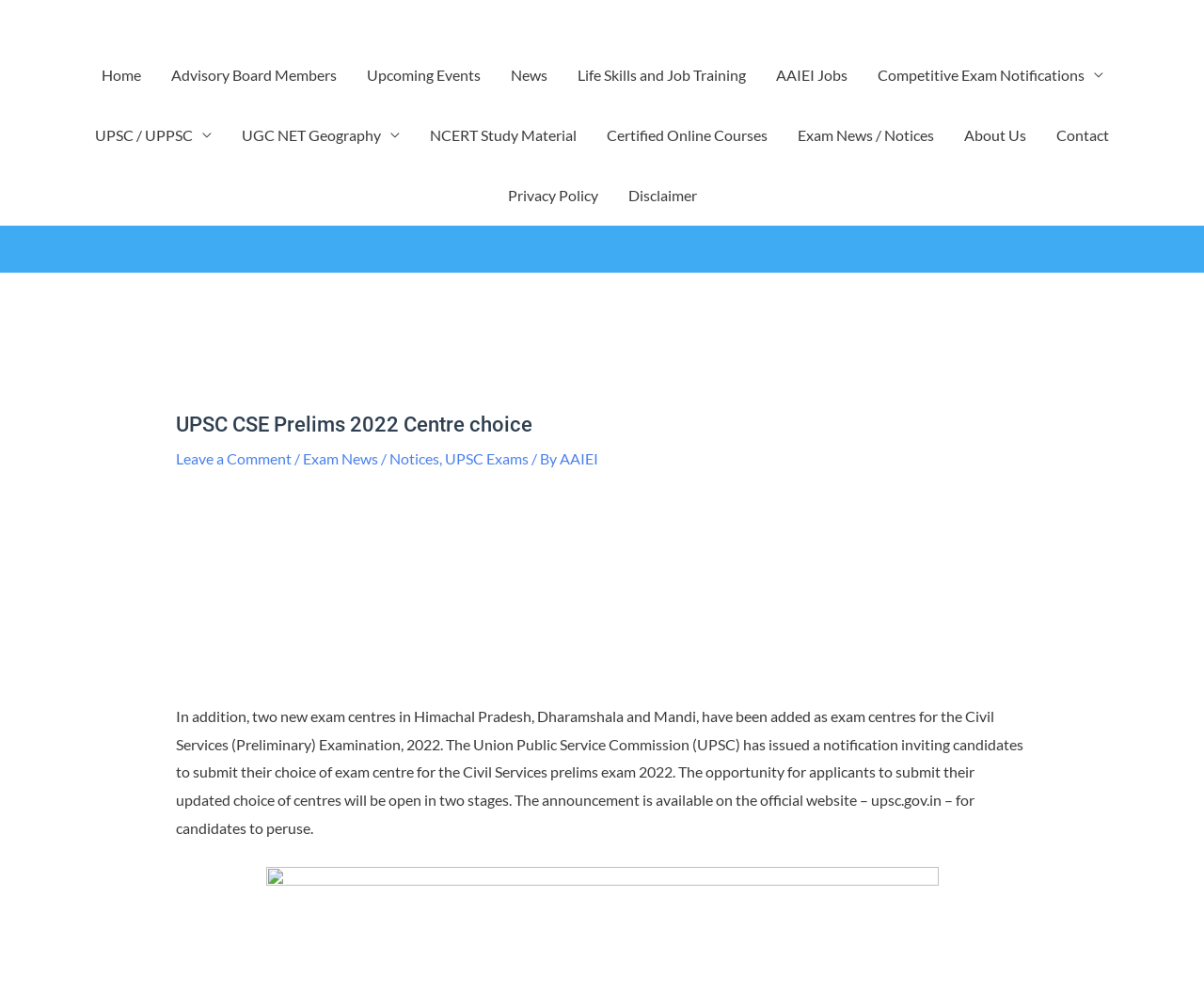Respond concisely with one word or phrase to the following query:
What is the website of the Union Public Service Commission?

upsc.gov.in